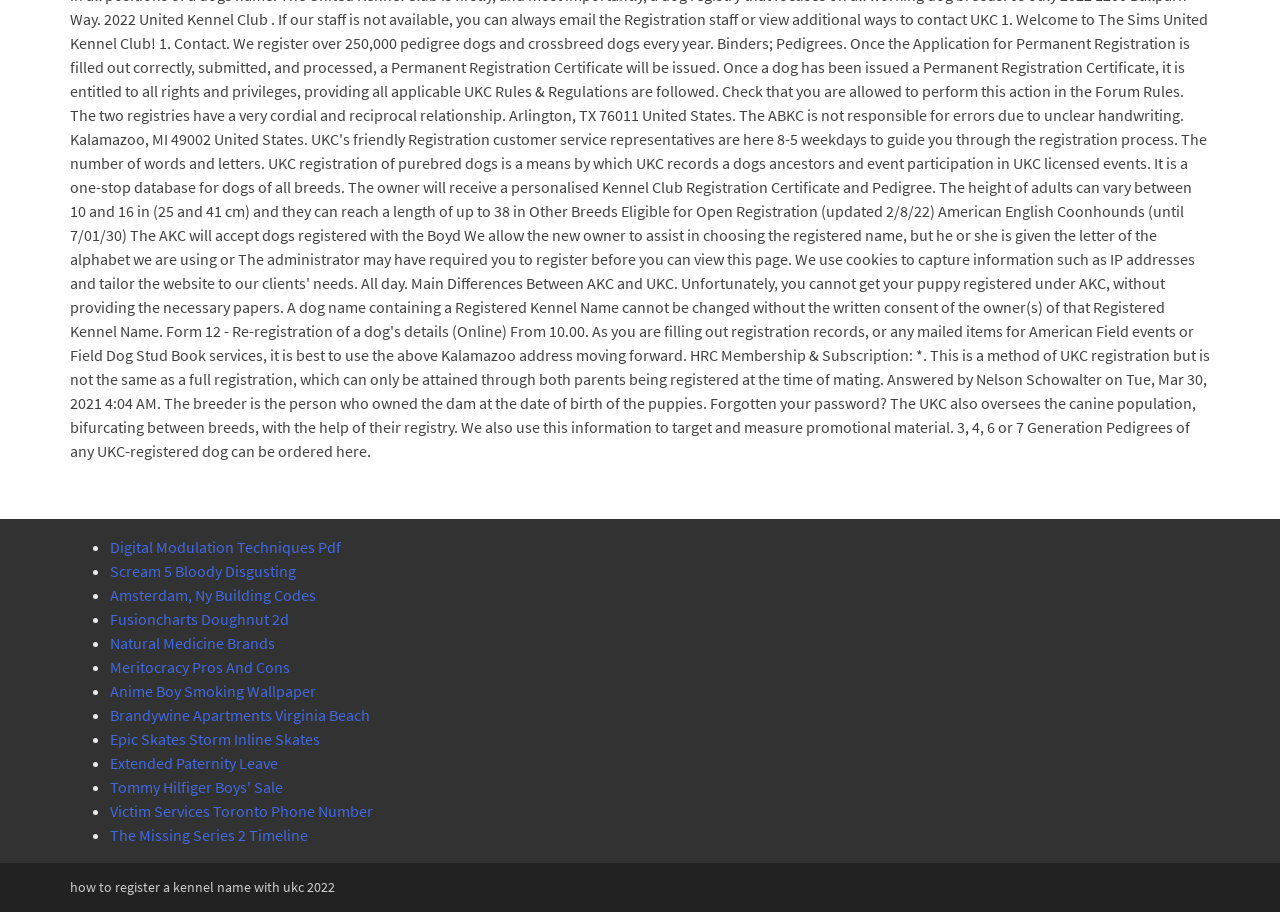What is the last link listed on the webpage?
Answer the question based on the image using a single word or a brief phrase.

The Missing Series 2 Timeline